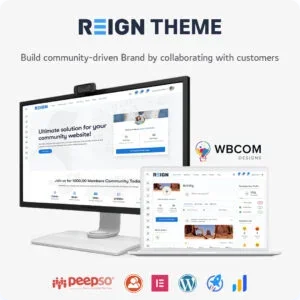Can you give a comprehensive explanation to the question given the content of the image?
What platforms is the Reign Theme compatible with?

The inclusion of the logos of PeepSo, WordPress, and WBCOM Designs in the image suggests that the Reign Theme is compatible with these popular platforms and plugins, reinforcing its versatility and enhanced collaborative capabilities.